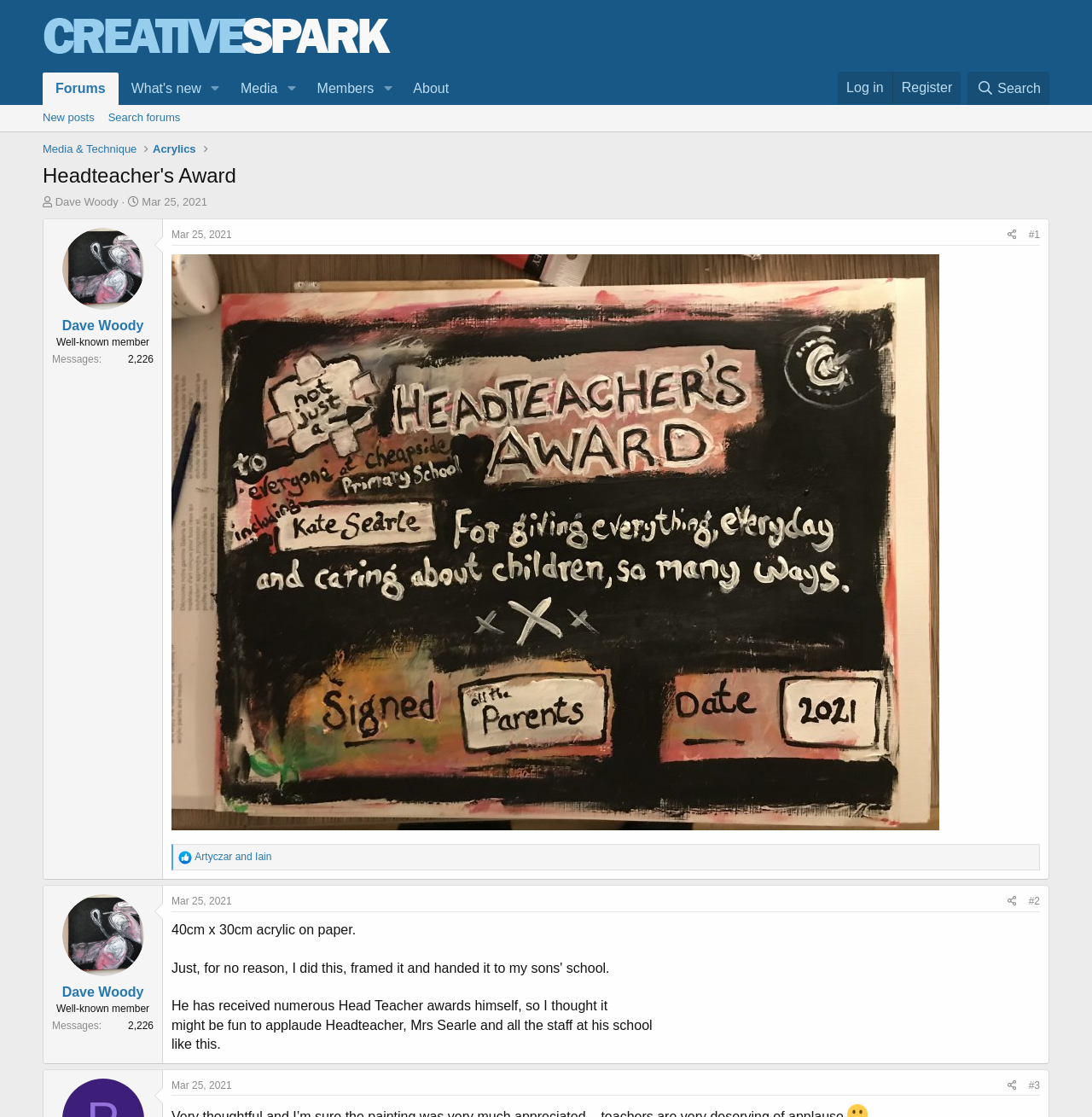Who is the thread starter of the discussion?
Using the information from the image, provide a comprehensive answer to the question.

I found the answer by looking at the link 'Dave Woody' which is located at the top of the discussion thread, with a bounding box coordinate of [0.05, 0.175, 0.108, 0.186]. This link is labeled as 'Thread starter'.